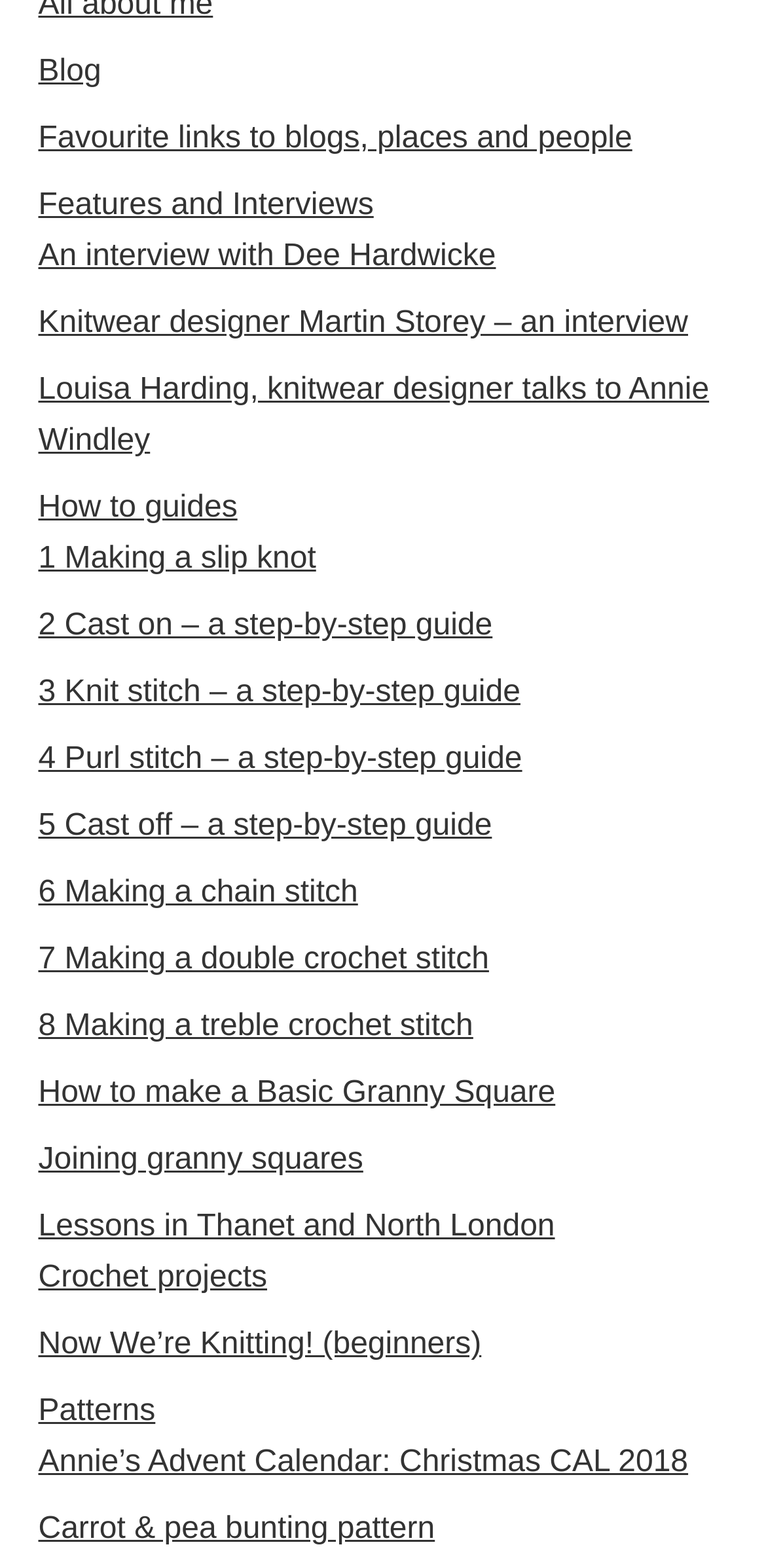Determine the bounding box coordinates of the element's region needed to click to follow the instruction: "Get support from Form 2290 Support Team". Provide these coordinates as four float numbers between 0 and 1, formatted as [left, top, right, bottom].

None